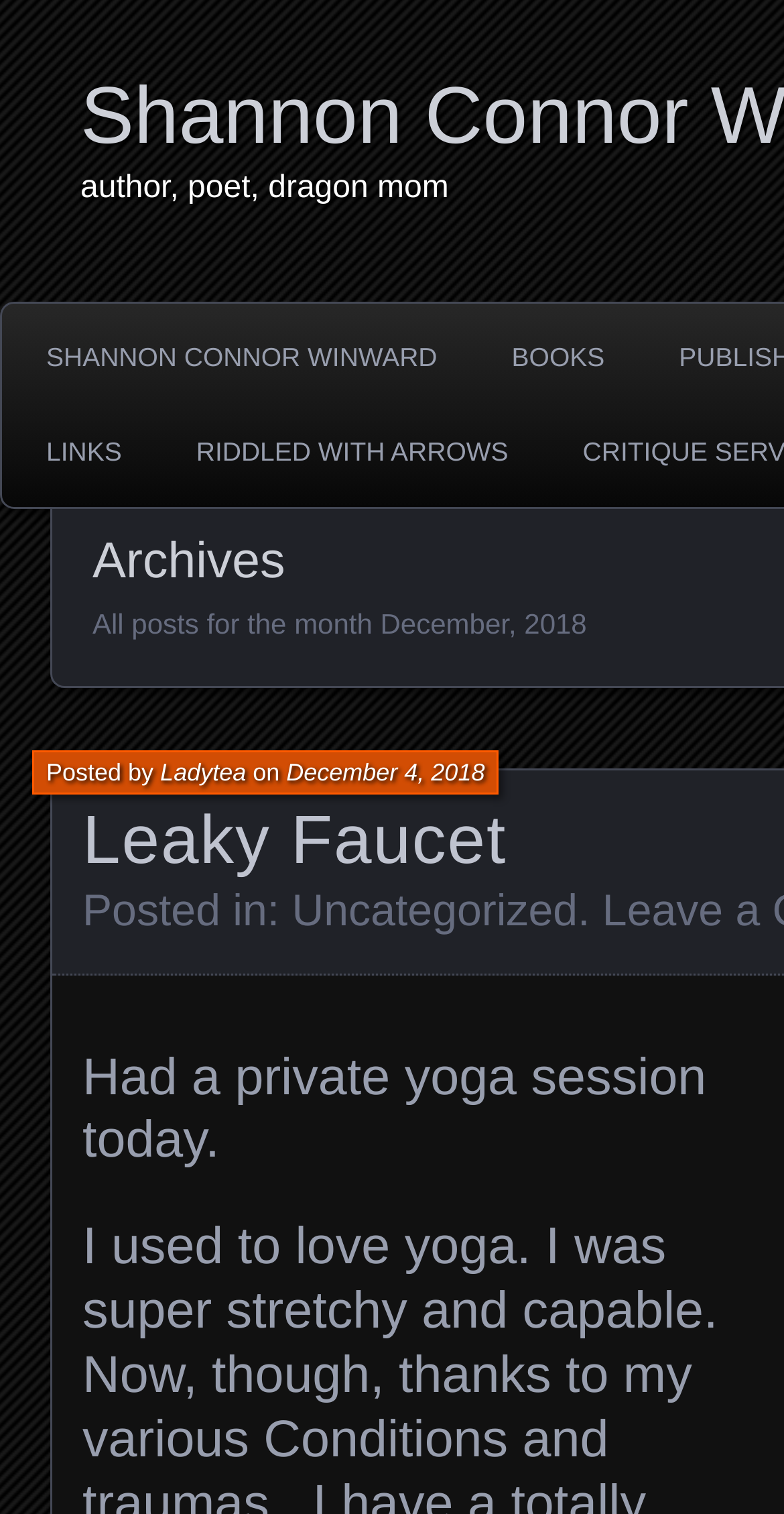Generate an in-depth caption that captures all aspects of the webpage.

The webpage appears to be a personal blog or journal, with the title "December 2018 - Shannon Connor Winward" at the top. Below the title, there are four links: "SHANNON CONNOR WINWARD", "BOOKS", "LINKS", and "RIDDLED WITH ARROWS". The "RIDDLED WITH ARROWS" link is followed by two headings, "Archives" and "All posts for the month December, 2018".

Under the headings, there is a blog post titled "Leaky Faucet". The post includes the author's name, "Ladytea", and the date "December 4, 2018". The post is categorized under "Uncategorized" and has a brief description, "Had a private yoga session today." The text is positioned in the middle of the page, with the author's name and date on the top and the post description below.